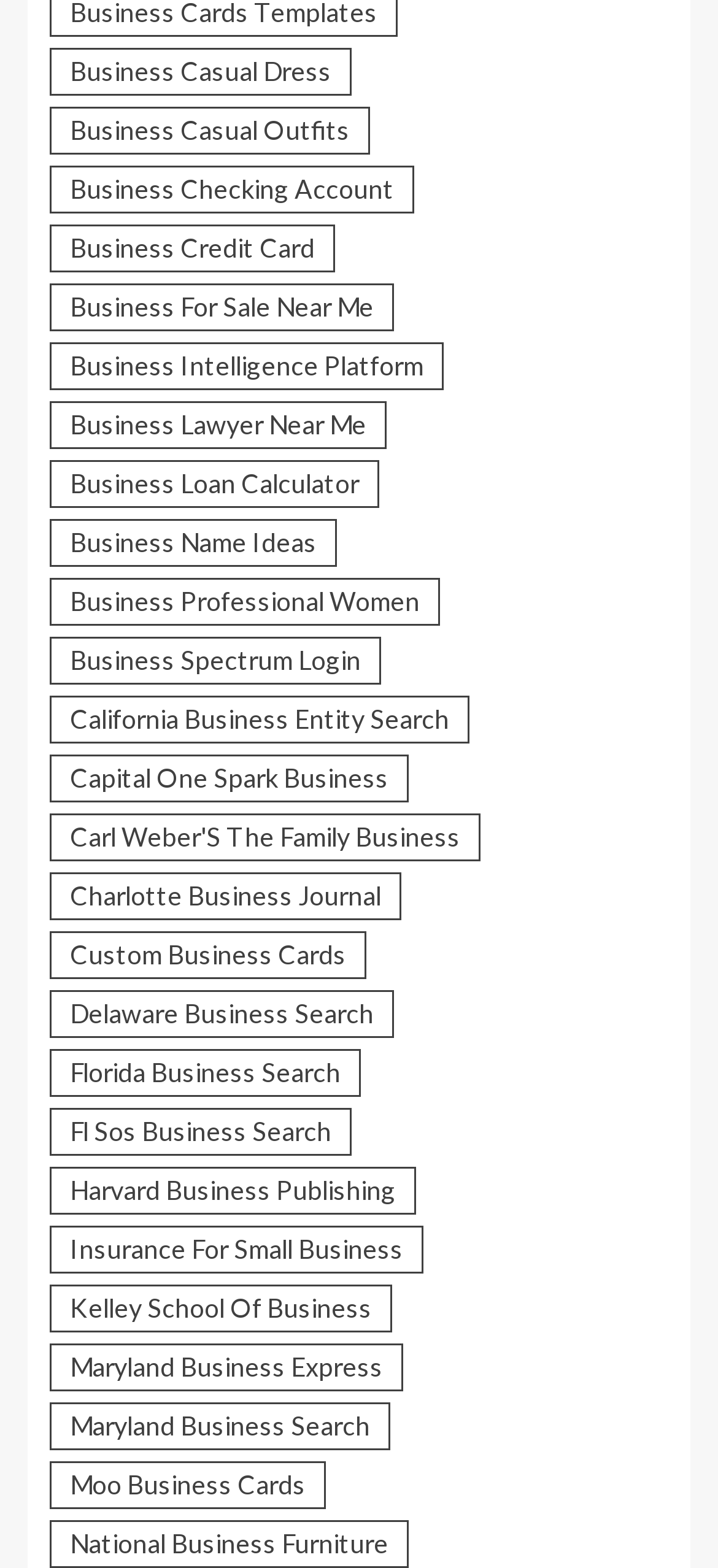Are there any links related to business education on this page?
Refer to the image and provide a concise answer in one word or phrase.

Yes